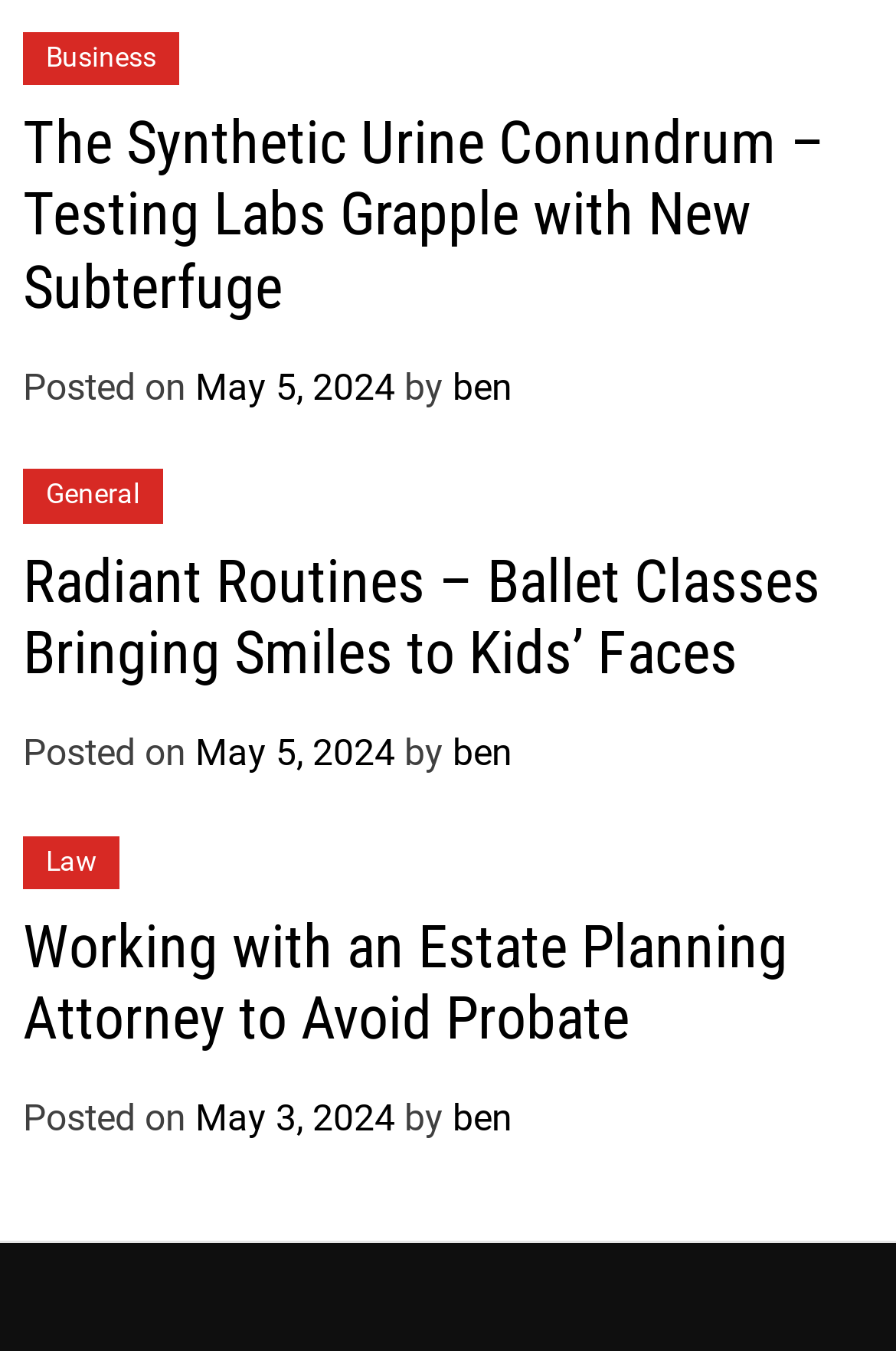Please find the bounding box coordinates of the clickable region needed to complete the following instruction: "Click on the 'Business' category". The bounding box coordinates must consist of four float numbers between 0 and 1, i.e., [left, top, right, bottom].

[0.026, 0.024, 0.2, 0.063]